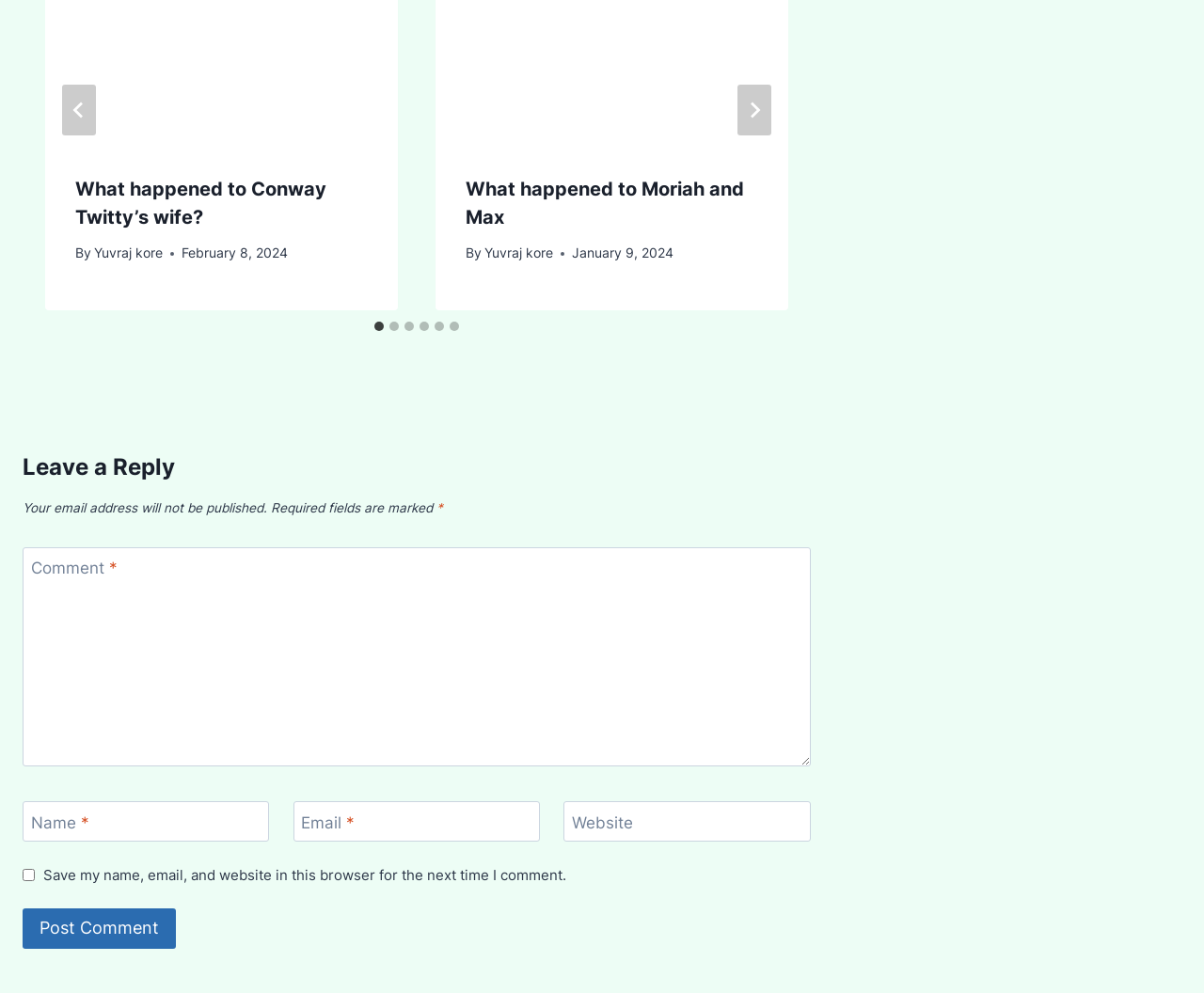Can you show the bounding box coordinates of the region to click on to complete the task described in the instruction: "Click the 'Post Comment' button"?

[0.019, 0.915, 0.146, 0.956]